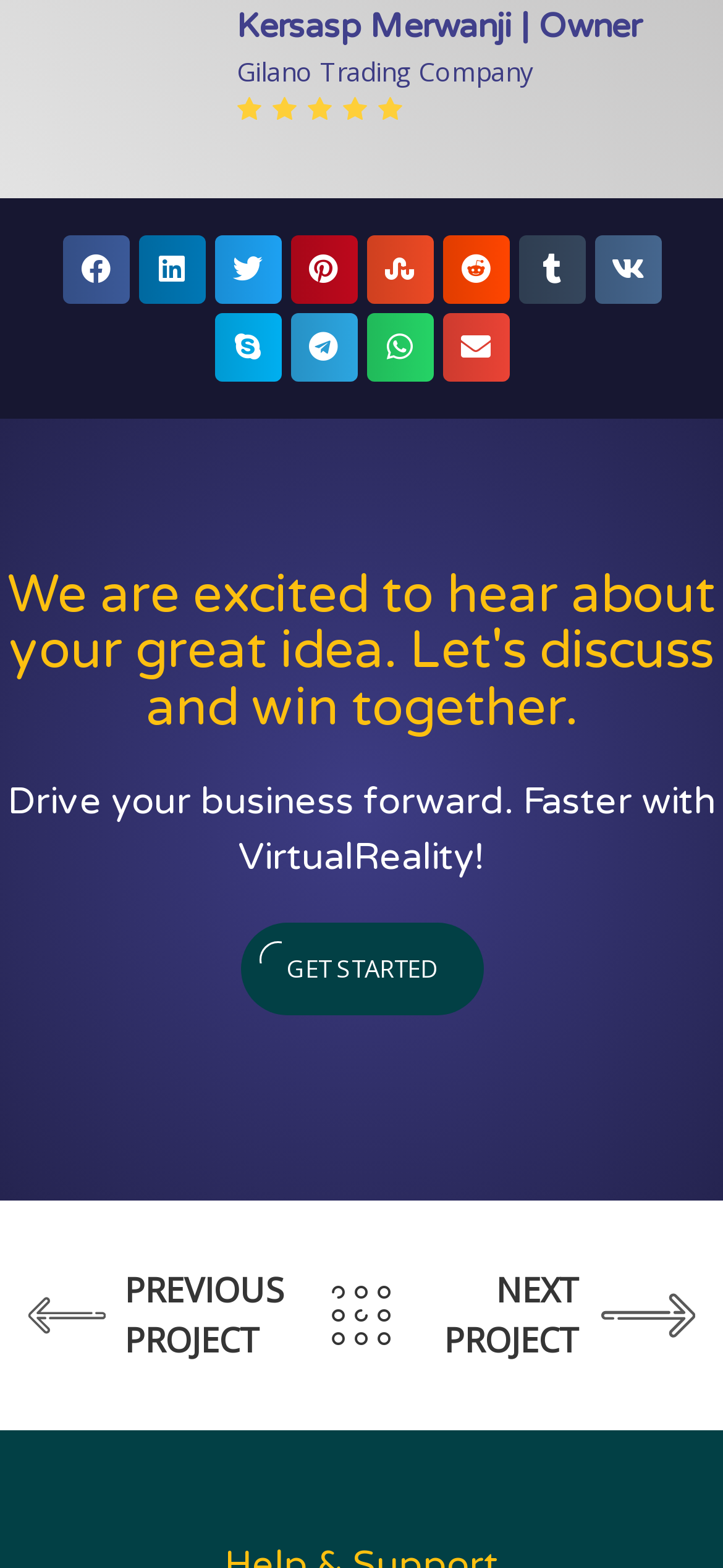Identify the bounding box coordinates necessary to click and complete the given instruction: "Share on whatsapp".

[0.506, 0.199, 0.599, 0.243]